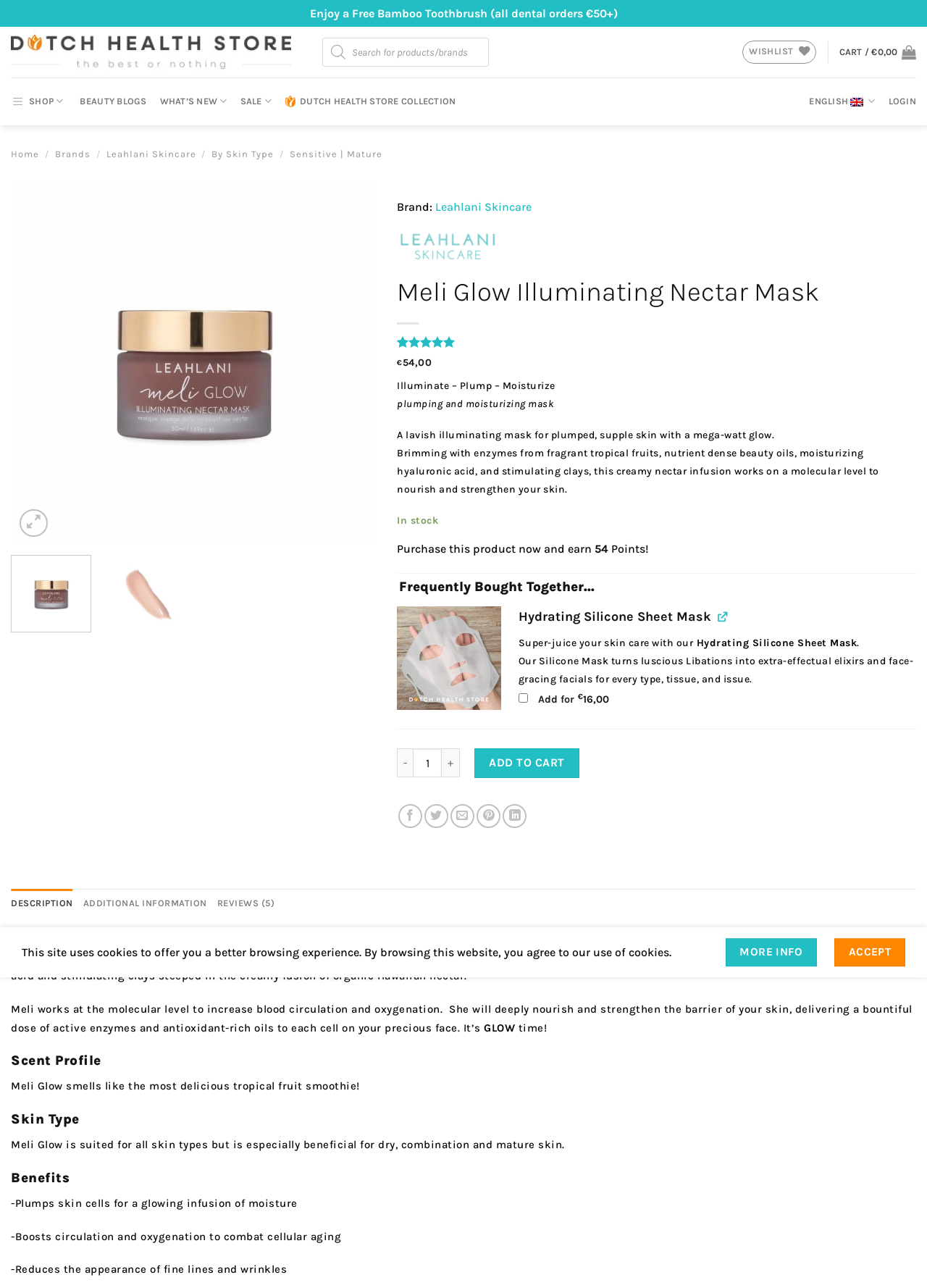Produce an elaborate caption capturing the essence of the webpage.

This webpage is about a skincare product called Meli Glow Illuminating Nectar Mask from Leahlani Skincare. At the top of the page, there is a navigation menu with links to various sections, including "Home", "Brands", "By Skin Type", and "WISHLIST". There is also a search bar and a cart icon with a price of €0.00.

Below the navigation menu, there is a section with a heading "Meli Glow Illuminating Nectar Mask" and a rating of 5.00 out of 5 based on customer reviews. The product is priced at €54.00, and there is a description of the product, stating that it is a lavish illuminating mask for plumped, supple skin with a mega-watt glow.

To the right of the product description, there is a section with a heading "Frequently Bought Together..." and a product recommendation, which is a hydrating silicone sheet mask. Below this section, there is a quantity selector and an "ADD TO CART" button.

Further down the page, there are social media sharing links and a tab list with three tabs: "DESCRIPTION", "ADDITIONAL INFORMATION", and "REVIEWS (5)". The "DESCRIPTION" tab is selected by default and displays a detailed description of the product, including its scent profile.

Overall, the webpage is focused on showcasing the Meli Glow Illuminating Nectar Mask product, providing detailed information about its features, benefits, and price, as well as offering related products and social media sharing options.